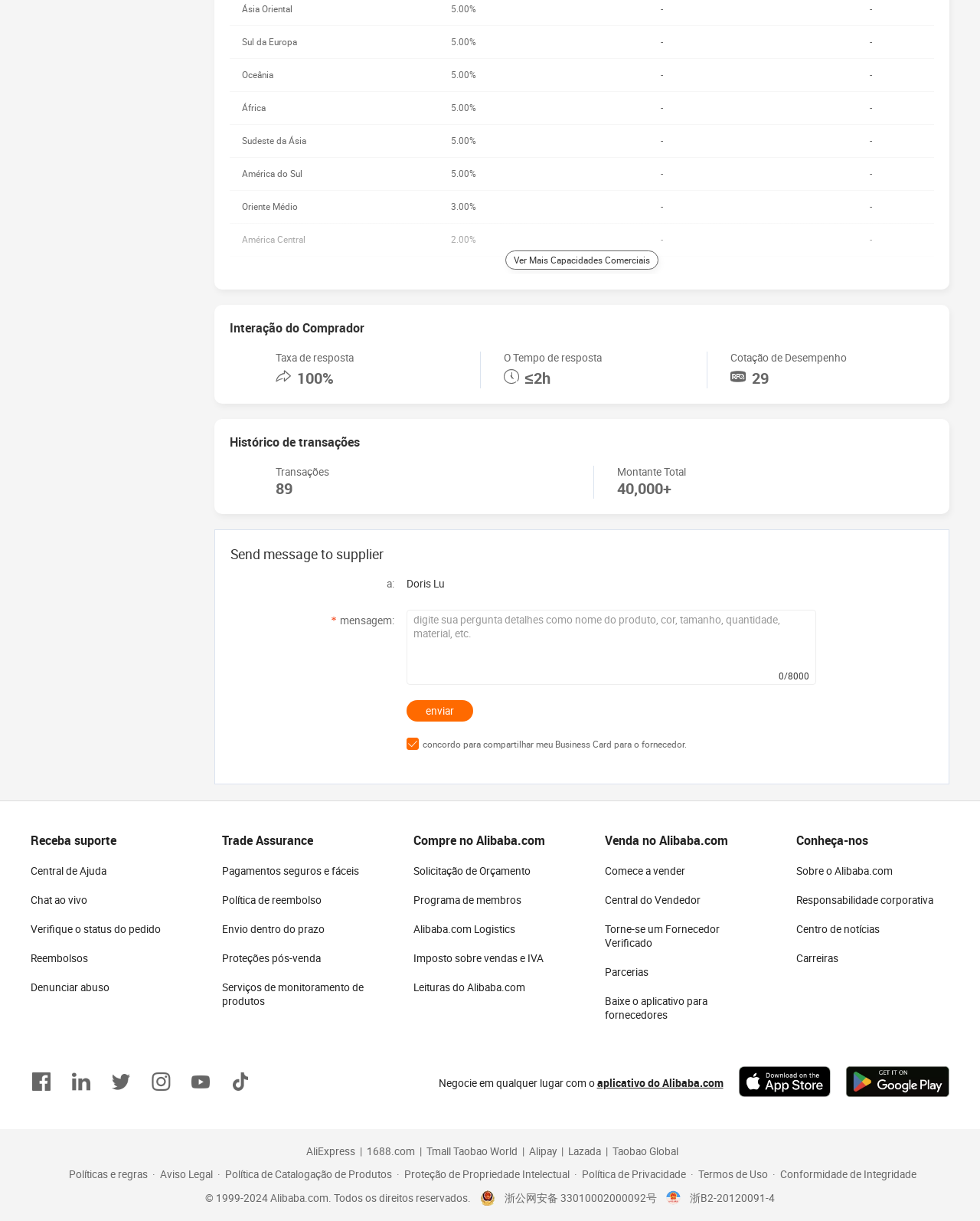Please provide a short answer using a single word or phrase for the question:
How many transactions have been made?

89